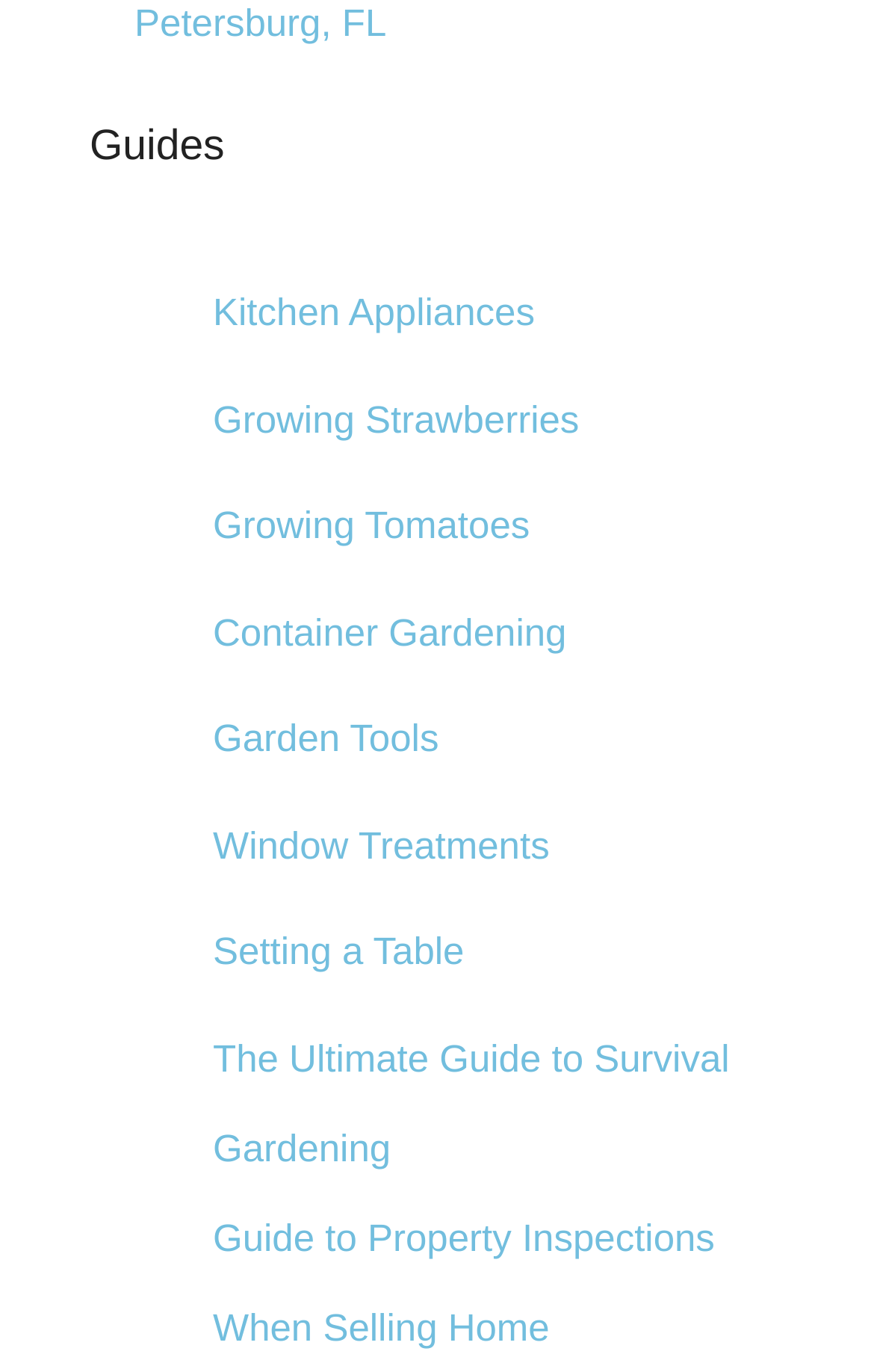Find the bounding box coordinates for the area that must be clicked to perform this action: "Go to Press Releases".

None